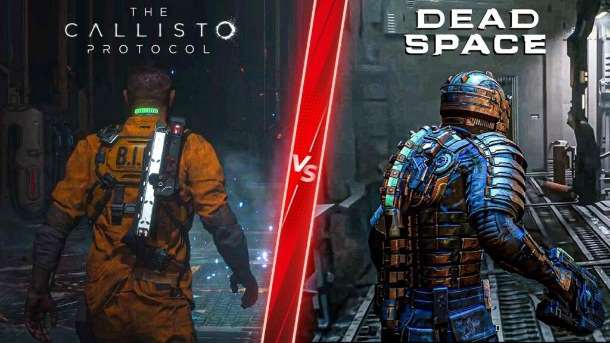Look at the image and answer the question in detail:
What is the color of the armor of the character on the right?

Upon examining the image, I notice that the character on the right is wearing armor that is predominantly blue and black in color, which is a characteristic of the game 'Dead Space'.